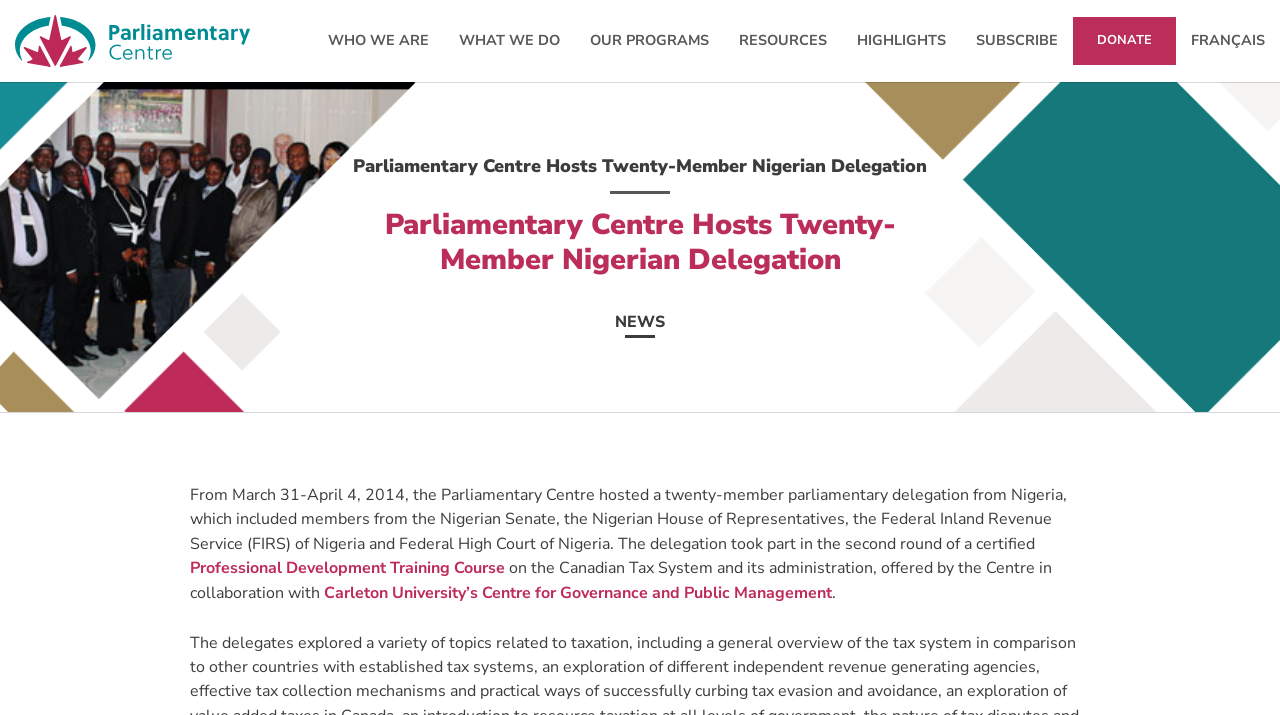Identify the bounding box coordinates for the region of the element that should be clicked to carry out the instruction: "visit Carleton University’s Centre for Governance and Public Management". The bounding box coordinates should be four float numbers between 0 and 1, i.e., [left, top, right, bottom].

[0.253, 0.813, 0.65, 0.844]